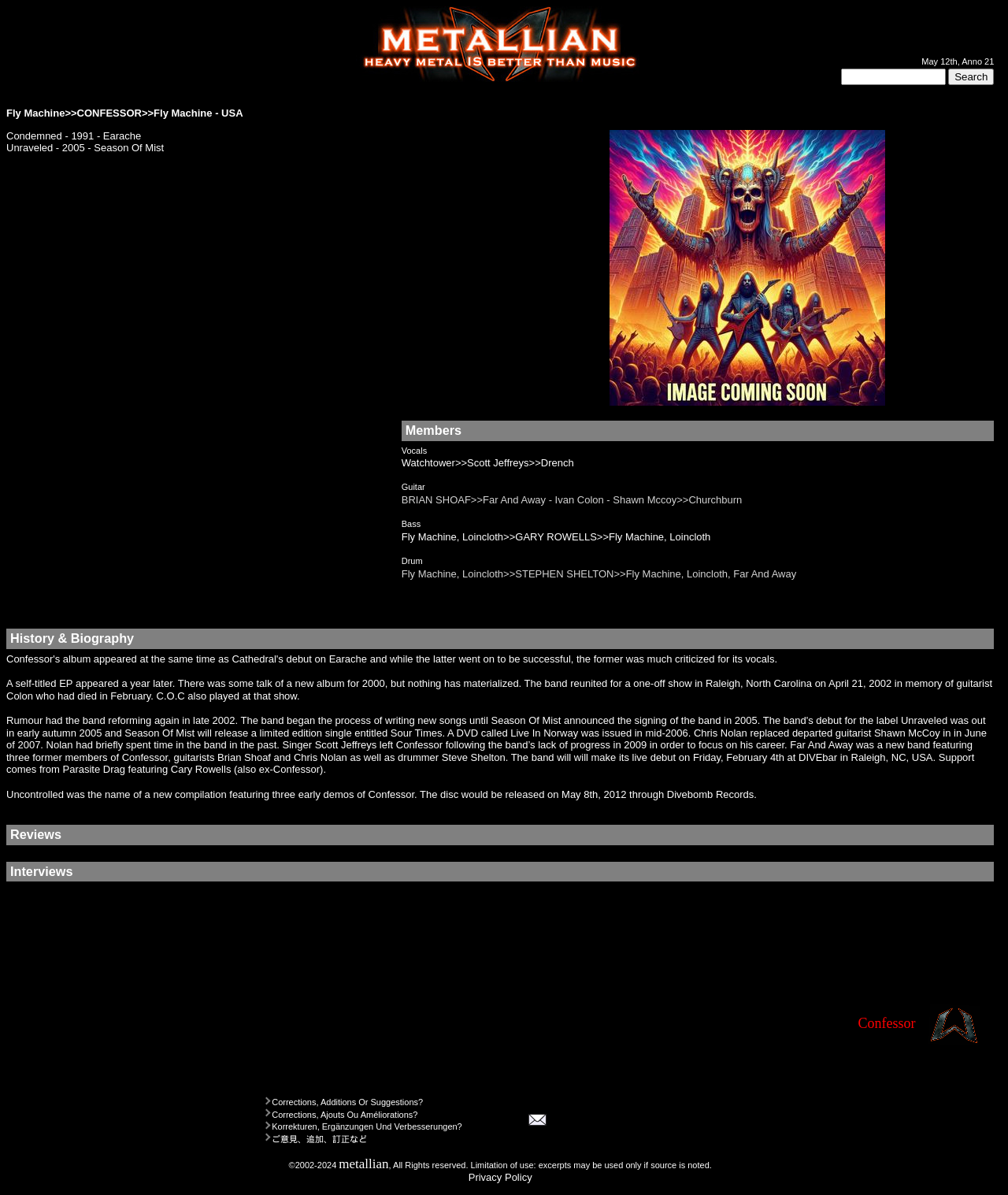What is the release year of the album Unraveled?
Answer briefly with a single word or phrase based on the image.

2005